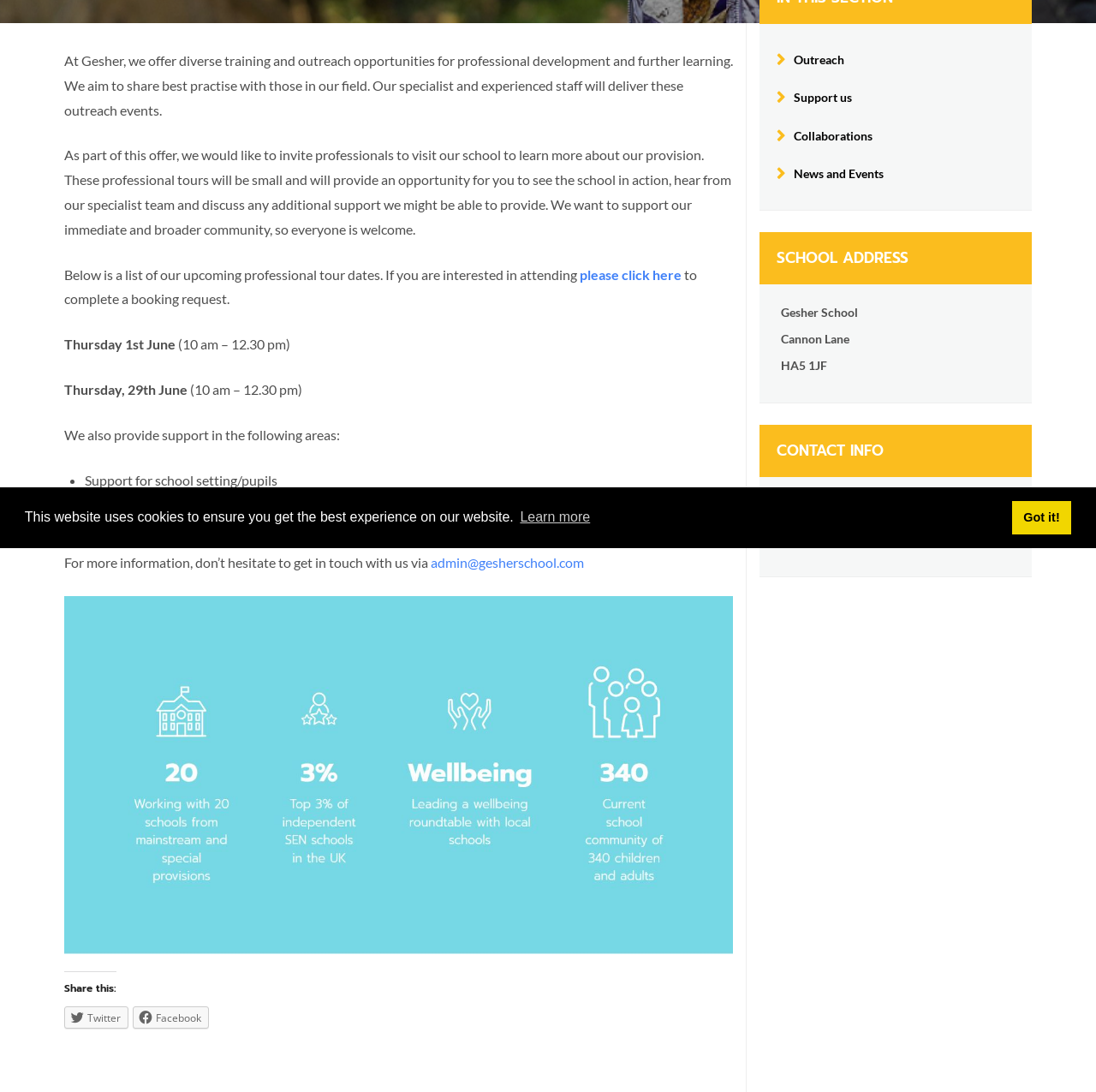Using the element description: "please click here", determine the bounding box coordinates. The coordinates should be in the format [left, top, right, bottom], with values between 0 and 1.

[0.529, 0.244, 0.622, 0.259]